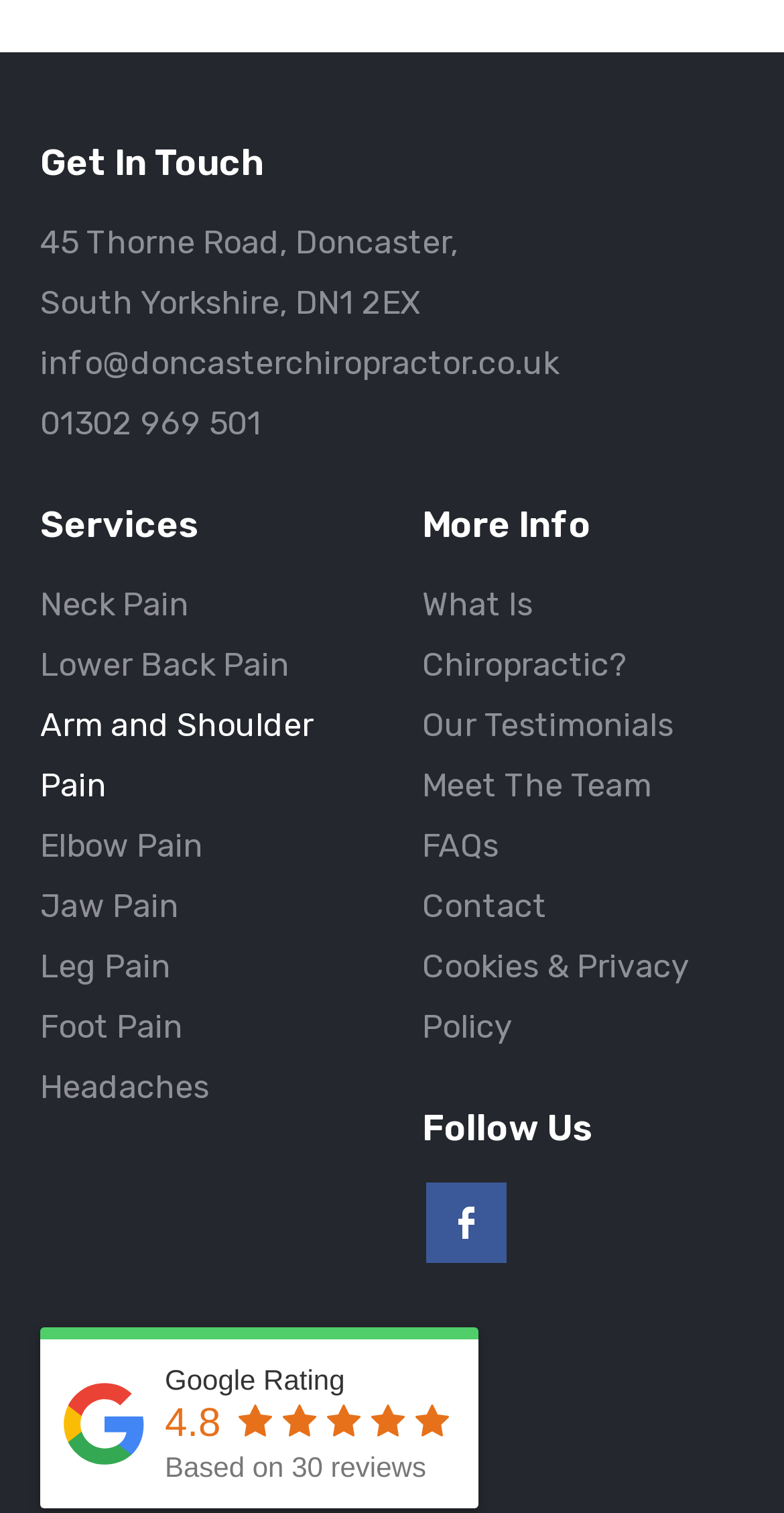What is the email address of Doncaster Chiropractor?
Refer to the image and respond with a one-word or short-phrase answer.

info@doncasterchiropractor.co.uk